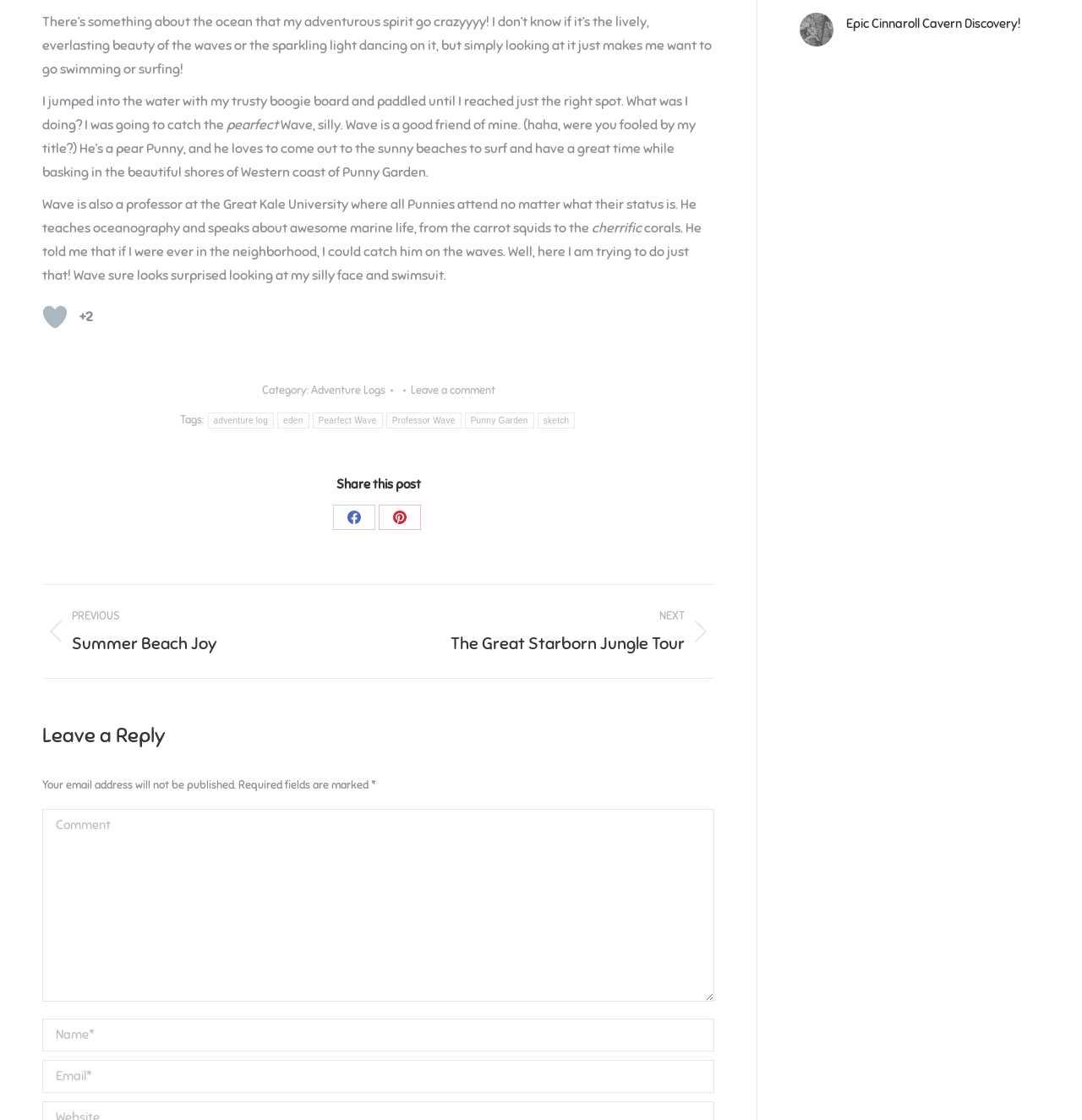Locate the bounding box coordinates for the element described below: "eden". The coordinates must be four float values between 0 and 1, formatted as [left, top, right, bottom].

[0.256, 0.368, 0.286, 0.383]